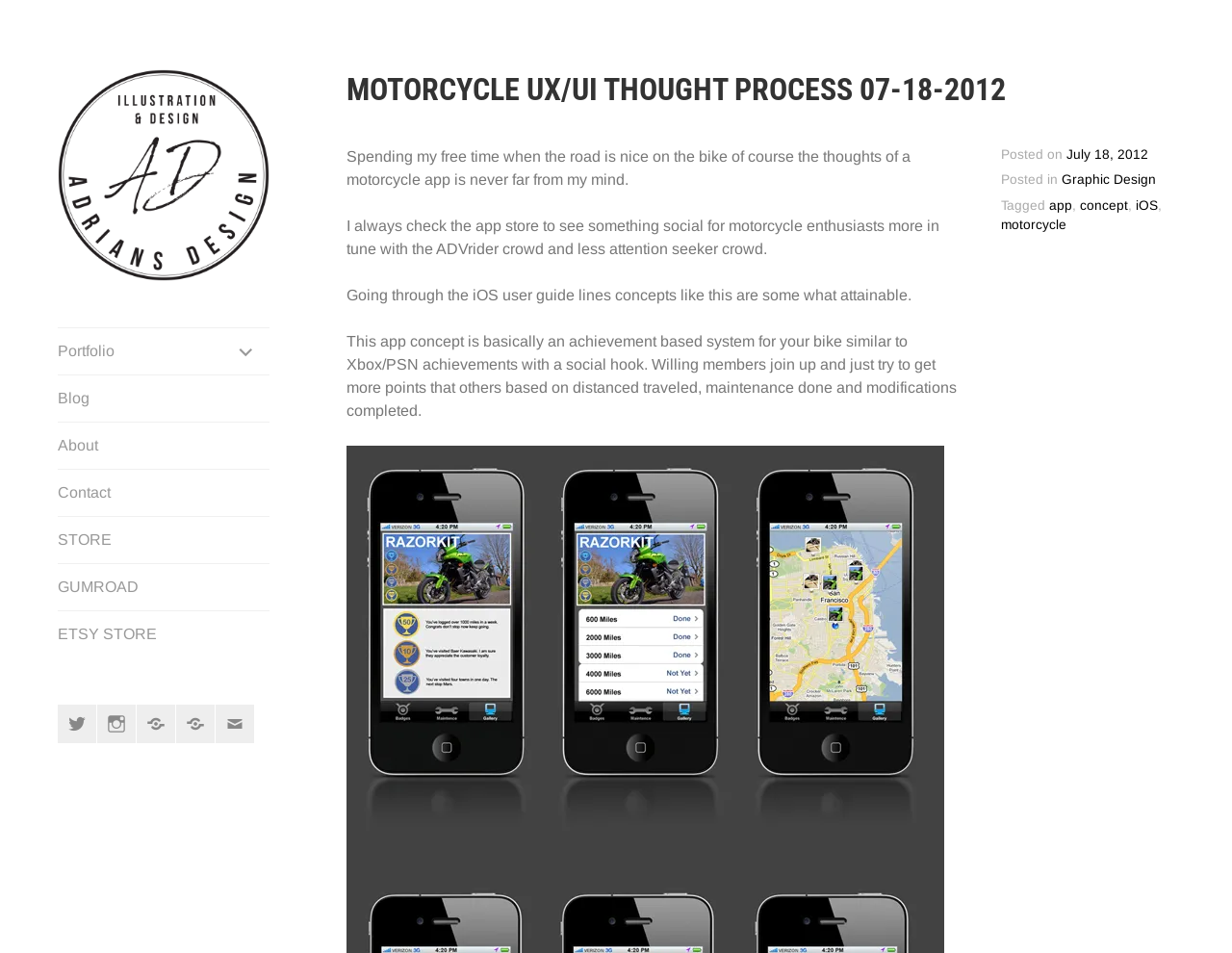What is the theme of the app?
Provide an in-depth and detailed explanation in response to the question.

The theme of the app can be inferred from the text 'more in tune with the ADVrider crowd and less attention seeker crowd' which suggests that the app is targeted towards motorcycle enthusiasts, specifically those who are part of the ADVrider community.